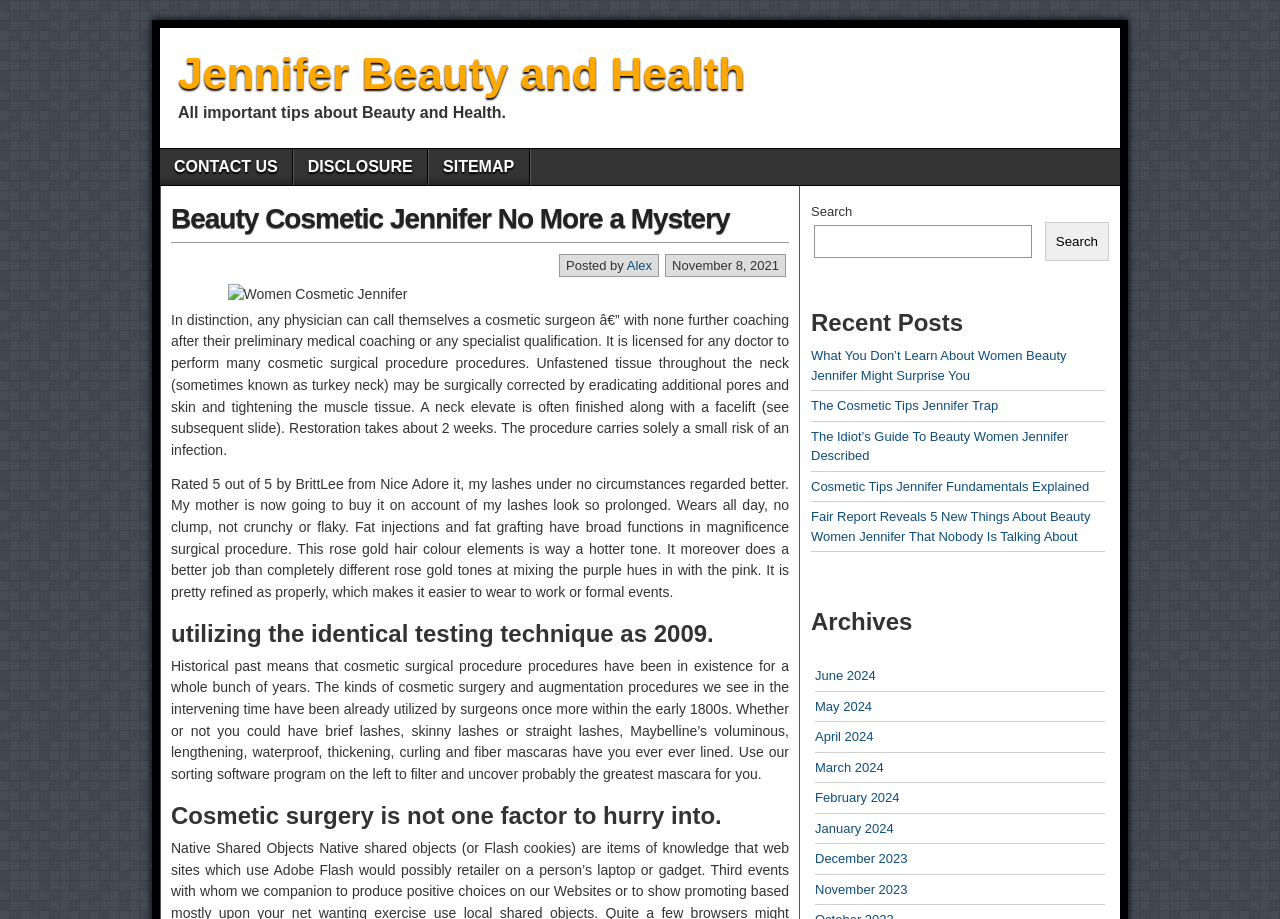Please give a succinct answer to the question in one word or phrase:
What is the date of the article?

November 8, 2021